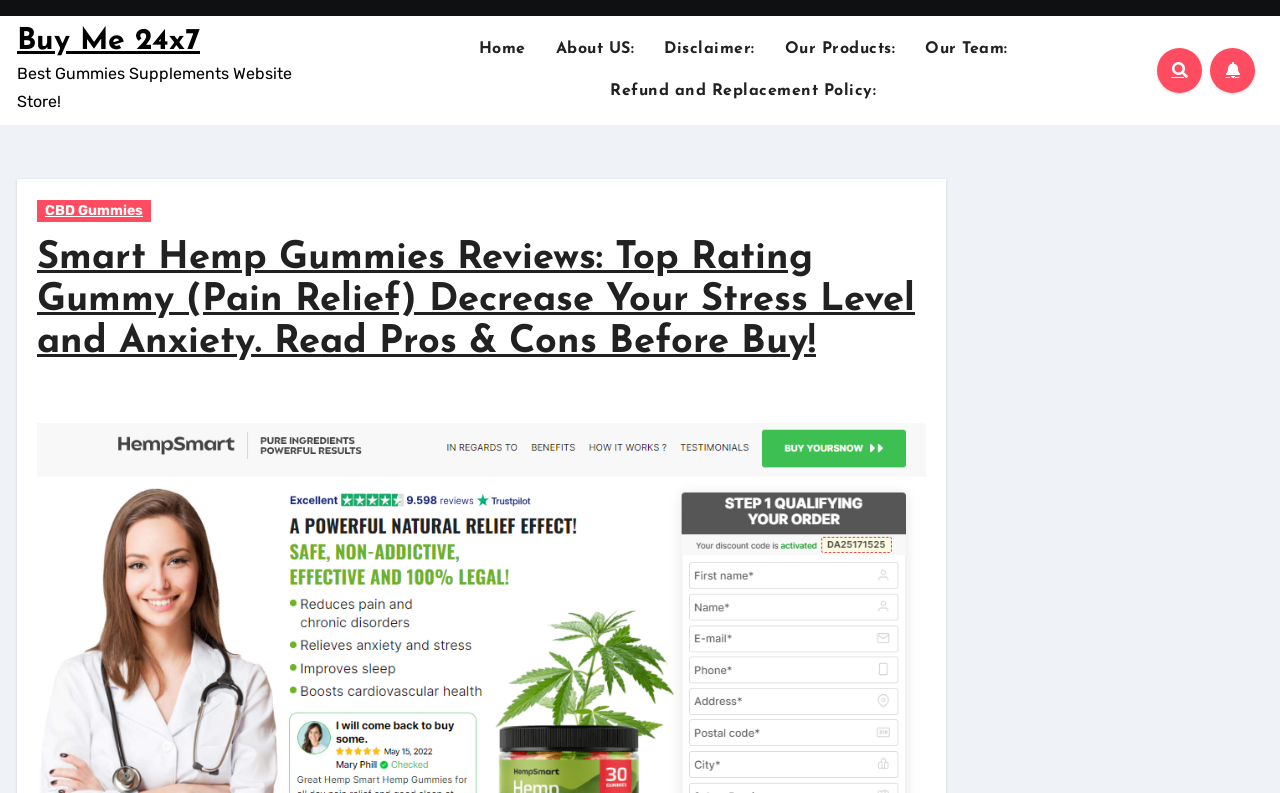Find the bounding box of the element with the following description: "Refund and Replacement Policy:". The coordinates must be four float numbers between 0 and 1, formatted as [left, top, right, bottom].

[0.465, 0.089, 0.696, 0.142]